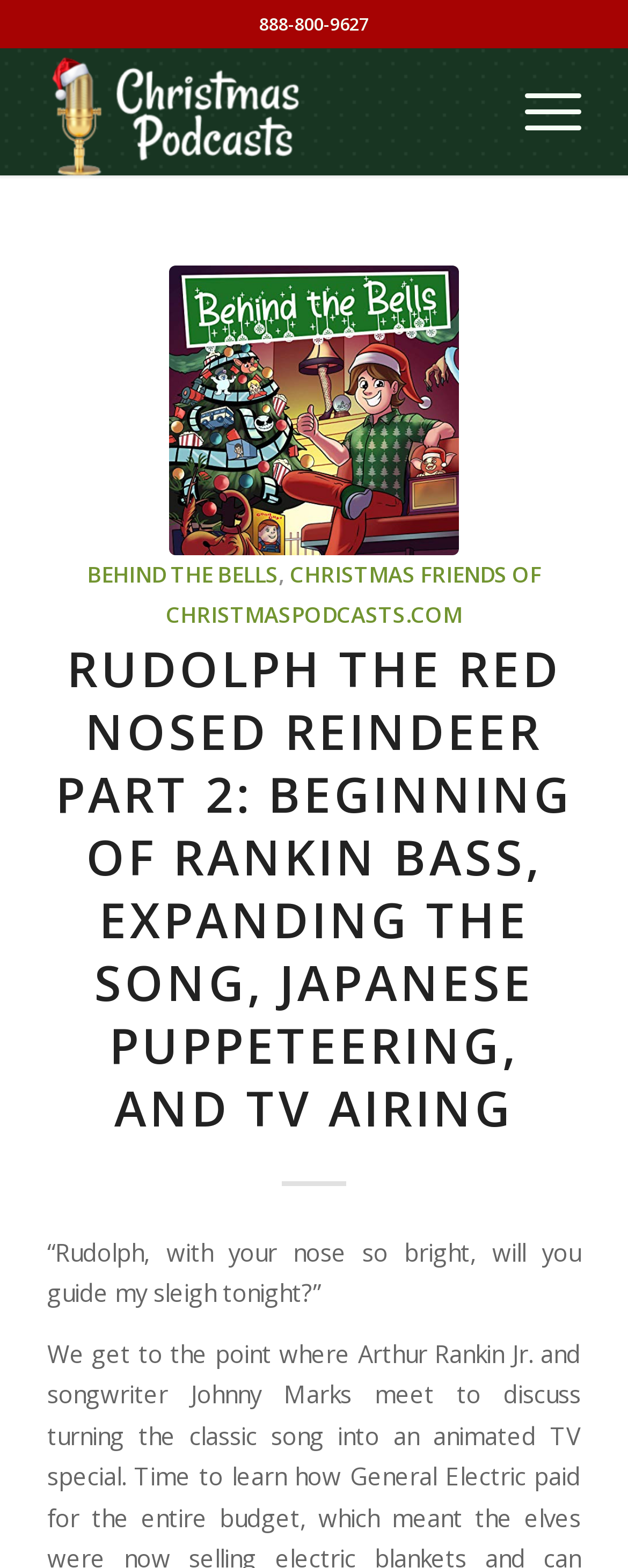Identify and provide the main heading of the webpage.

RUDOLPH THE RED NOSED REINDEER PART 2: BEGINNING OF RANKIN BASS, EXPANDING THE SONG, JAPANESE PUPPETEERING, AND TV AIRING